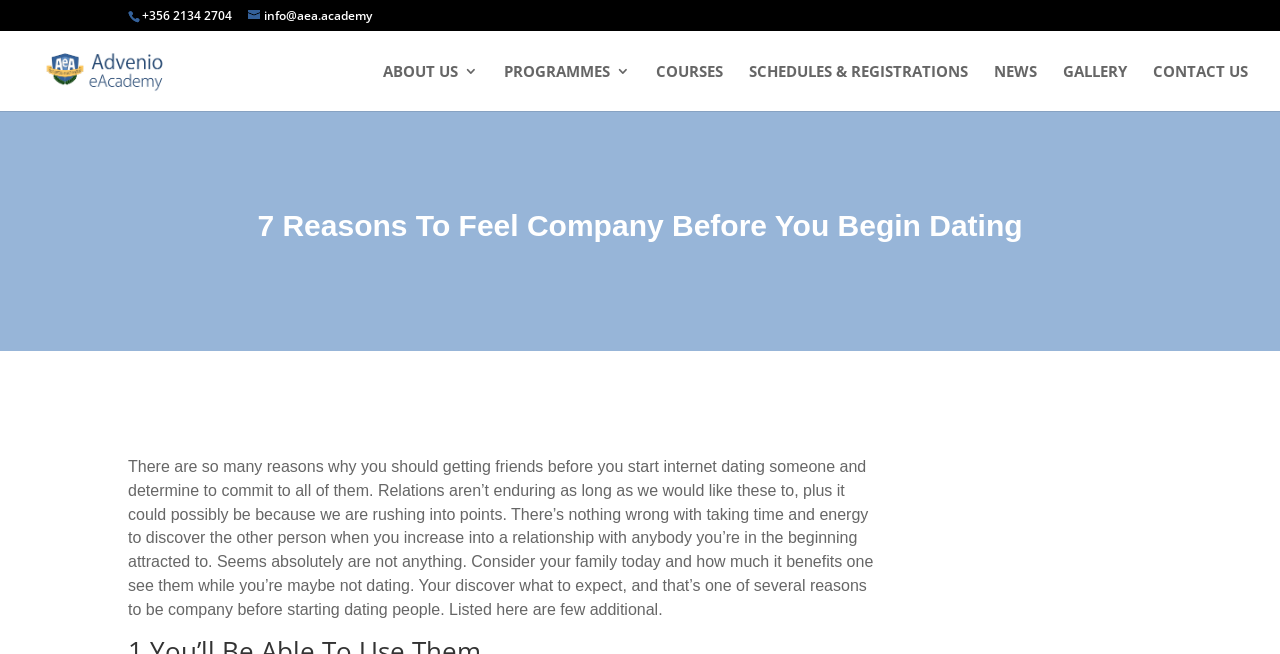Determine the bounding box coordinates for the clickable element to execute this instruction: "visit the about us page". Provide the coordinates as four float numbers between 0 and 1, i.e., [left, top, right, bottom].

[0.299, 0.098, 0.373, 0.17]